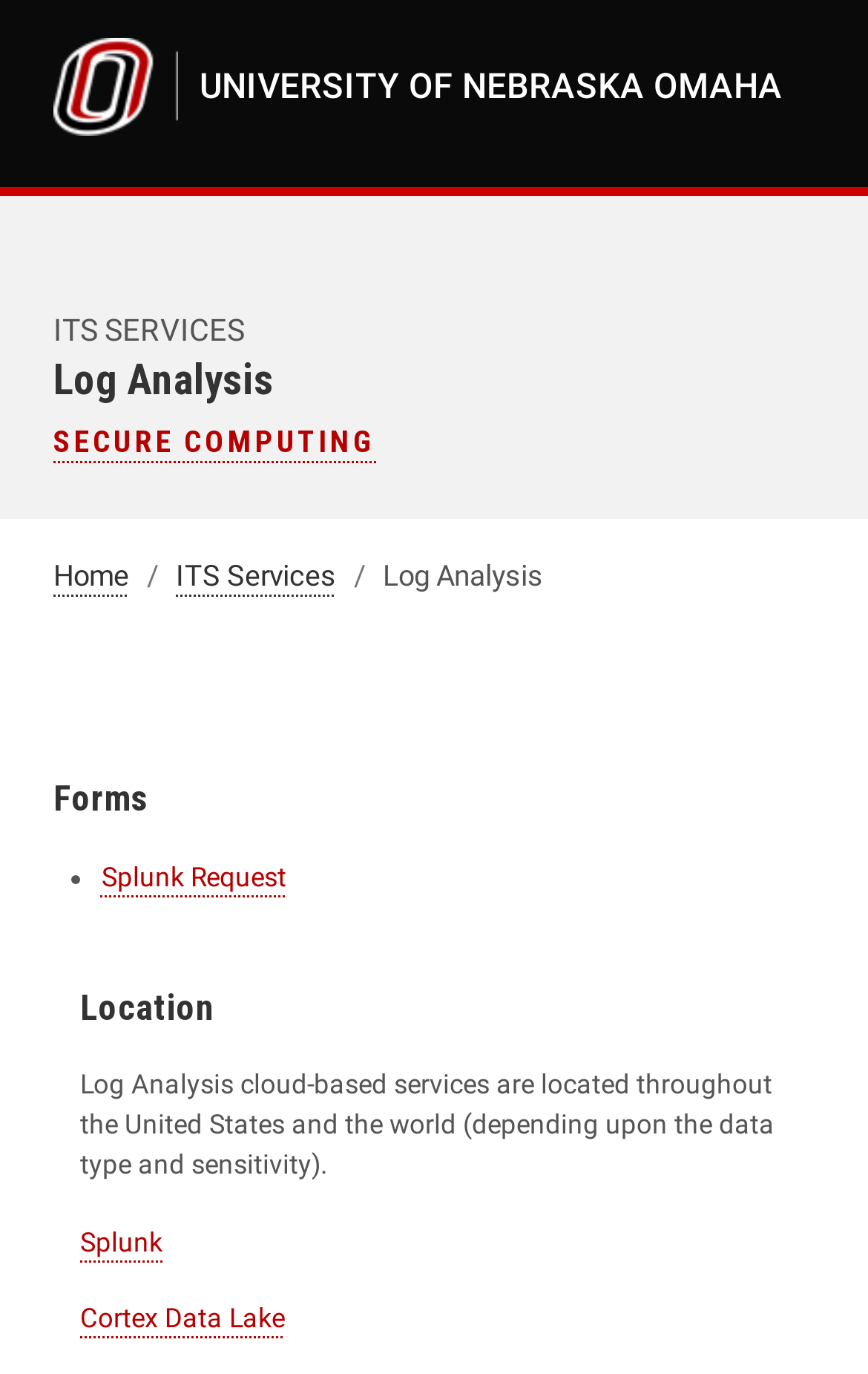What is the logo of the University of Nebraska Omaha?
Using the visual information from the image, give a one-word or short-phrase answer.

University of Nebraska Omaha logo